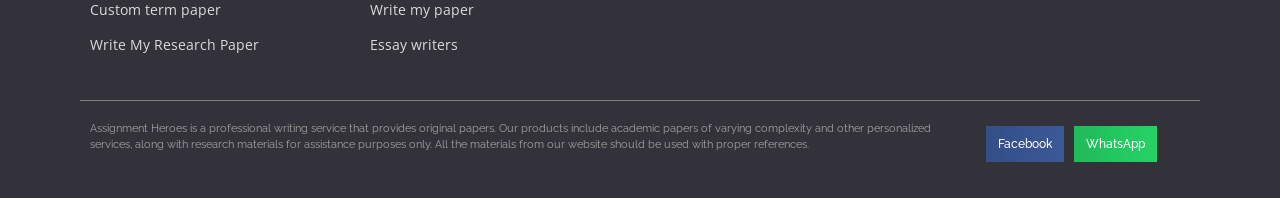What is the name of the writing service?
Please elaborate on the answer to the question with detailed information.

The name of the writing service can be found in the StaticText element with the text 'Assignment Heroes is a professional writing service...' which provides an introduction to the service.